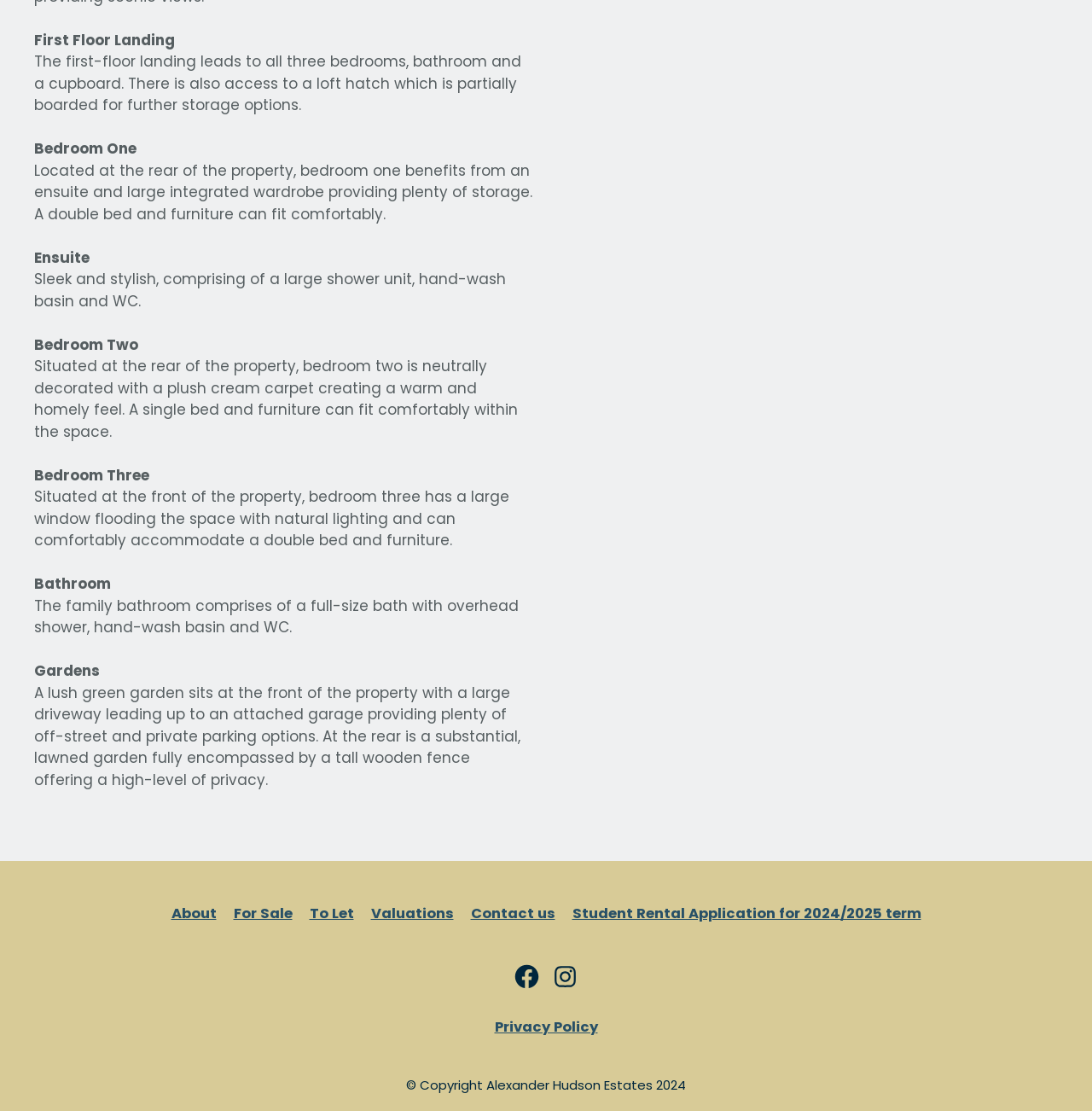Determine the bounding box coordinates of the region that needs to be clicked to achieve the task: "Click Facebook".

[0.47, 0.867, 0.495, 0.892]